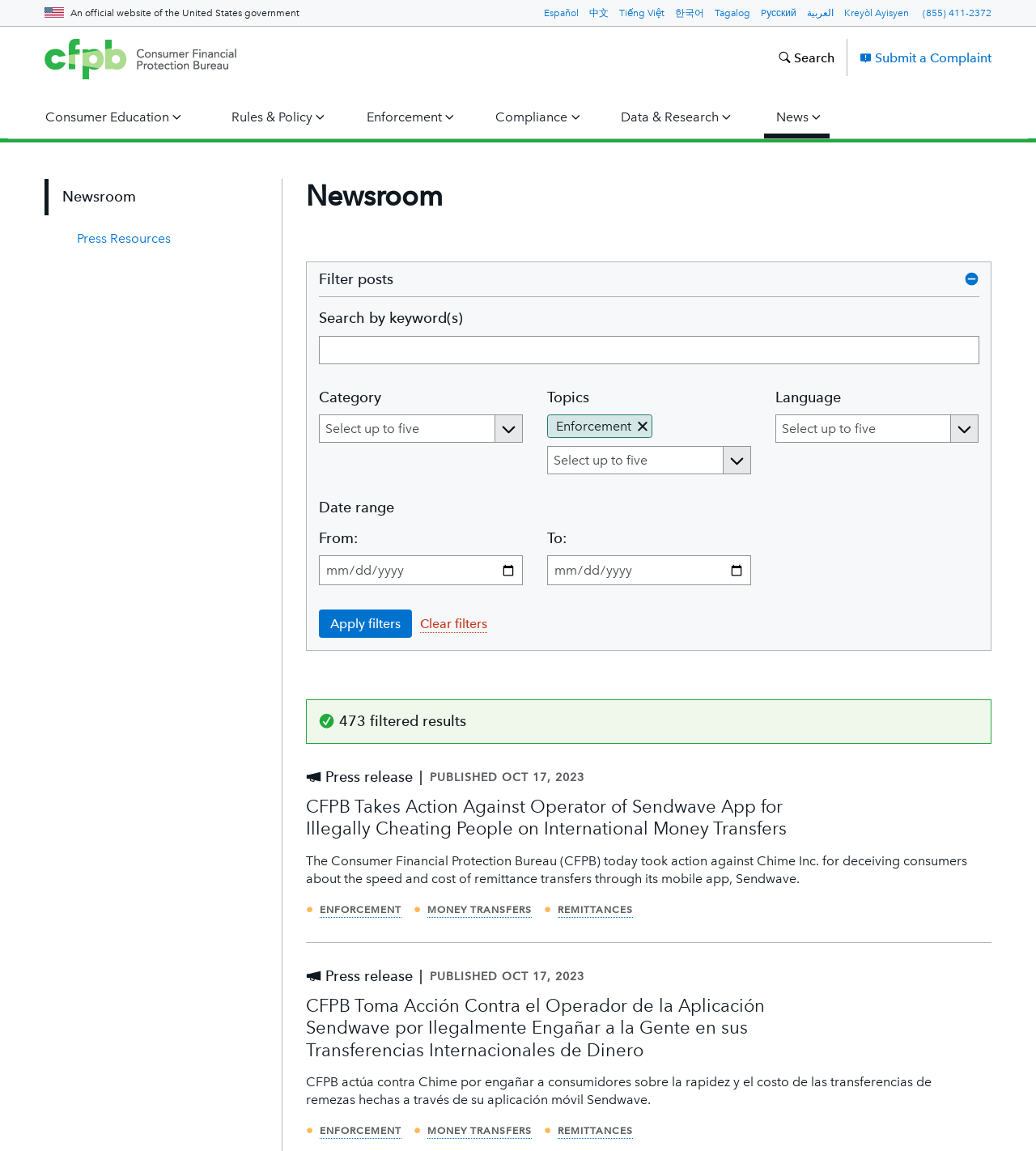What is the name of the section that allows users to submit a complaint? Based on the image, give a response in one word or a short phrase.

Submit a Complaint